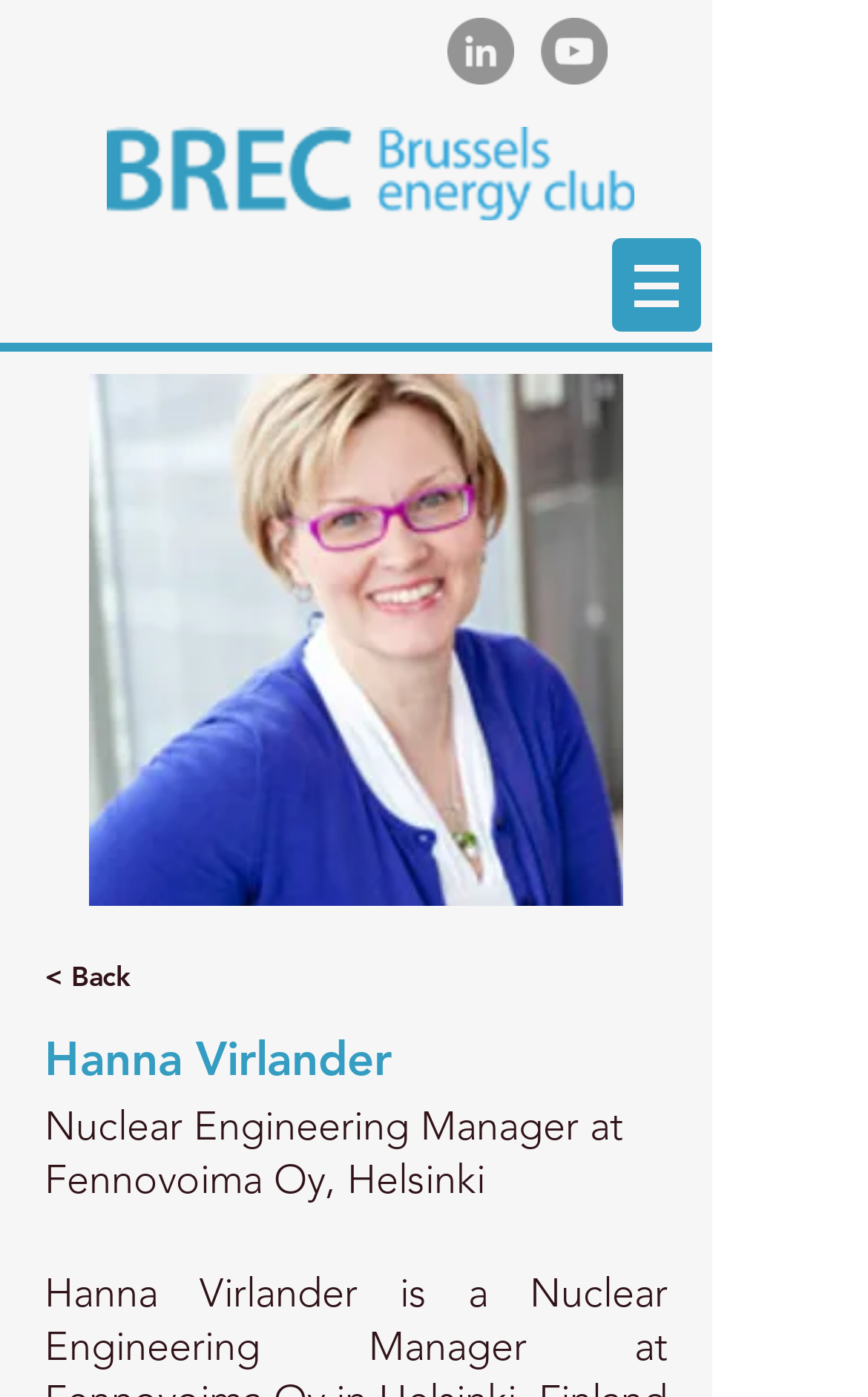Specify the bounding box coordinates (top-left x, top-left y, bottom-right x, bottom-right y) of the UI element in the screenshot that matches this description: Home

None